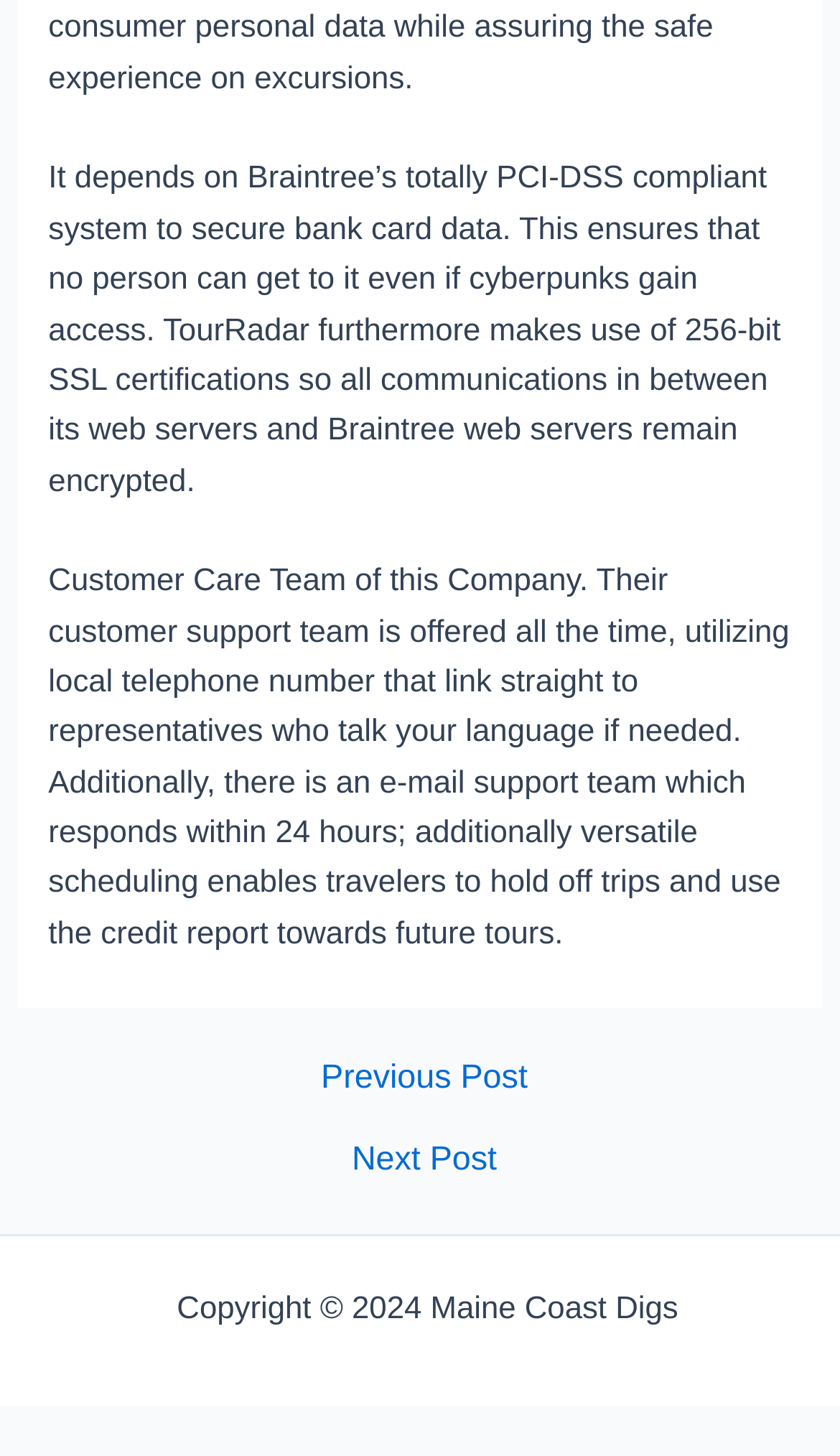With reference to the screenshot, provide a detailed response to the question below:
What is the company's customer support team available?

According to the webpage, the customer support team of the company is available all the time, utilizing local telephone numbers that link straight to representatives who speak the customer's language if needed, and also an email support team that responds within 24 hours.